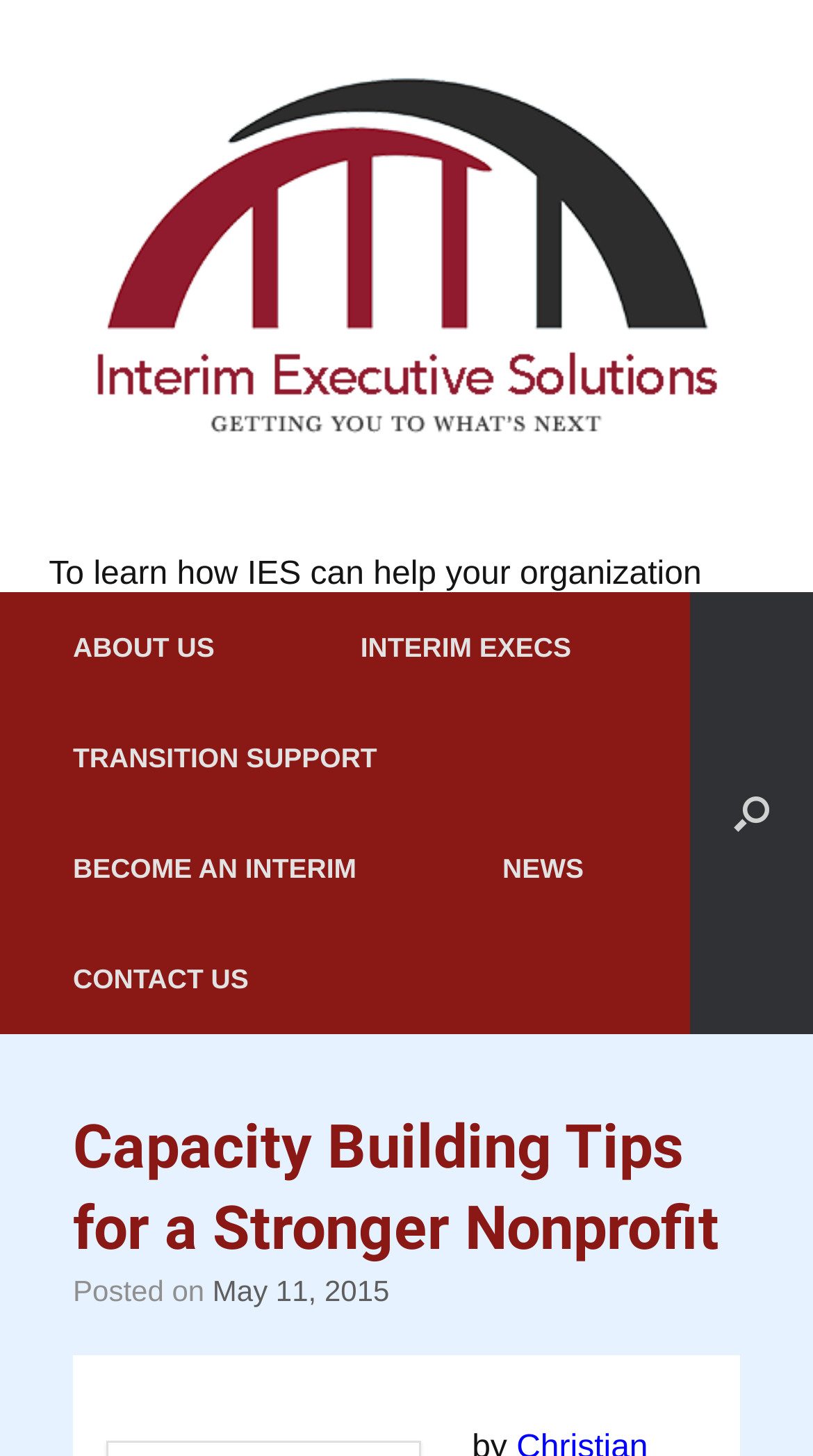Give a succinct answer to this question in a single word or phrase: 
What is the purpose of the button in the top right corner?

Open the search